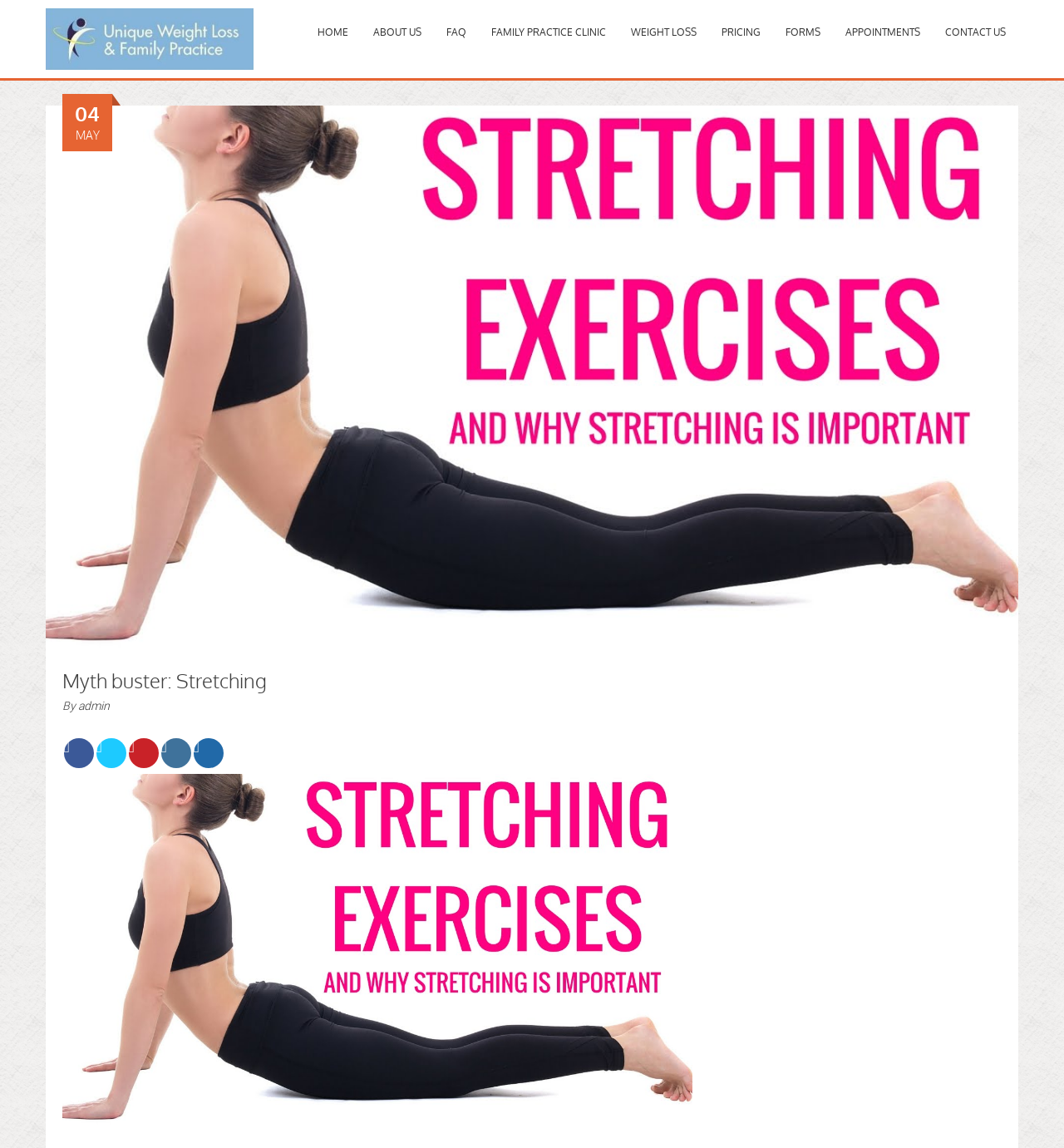Determine the bounding box coordinates of the region I should click to achieve the following instruction: "Share the article on Facebook". Ensure the bounding box coordinates are four float numbers between 0 and 1, i.e., [left, top, right, bottom].

[0.06, 0.643, 0.088, 0.669]